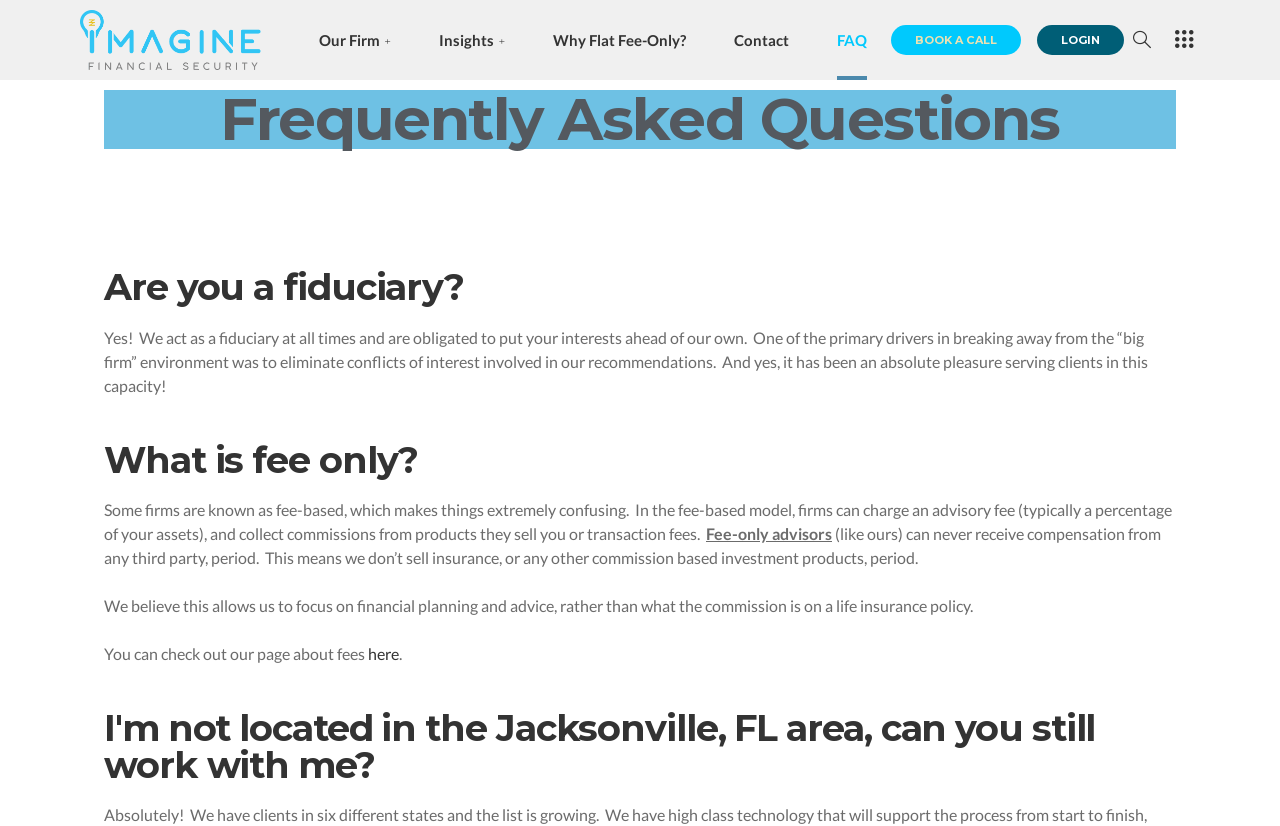Predict the bounding box for the UI component with the following description: "Our Firm".

[0.249, 0.0, 0.305, 0.097]